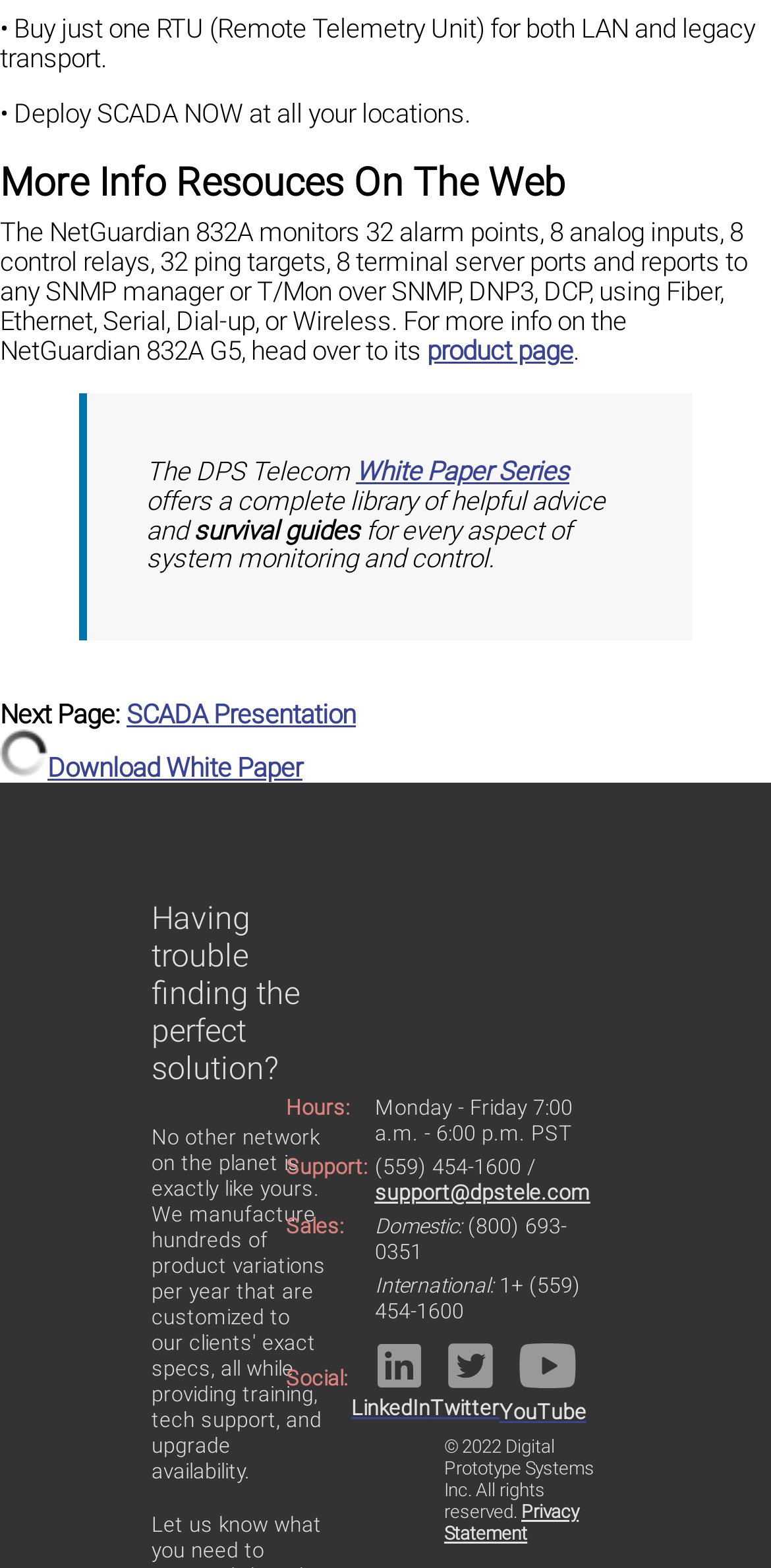Locate the bounding box coordinates of the element I should click to achieve the following instruction: "view recent posts".

None